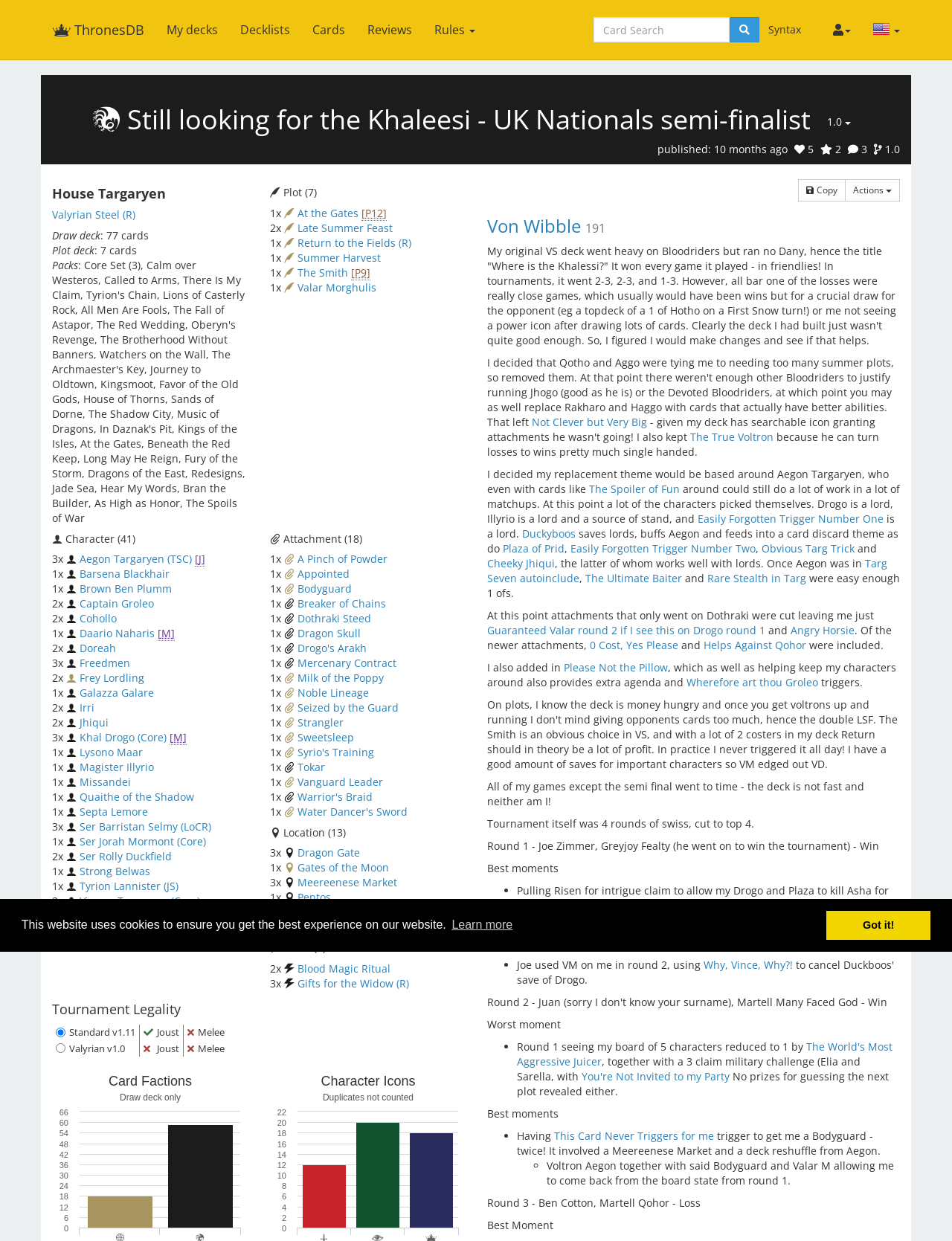Can you identify the bounding box coordinates of the clickable region needed to carry out this instruction: 'Click the 'My decks' link'? The coordinates should be four float numbers within the range of 0 to 1, stated as [left, top, right, bottom].

[0.163, 0.0, 0.241, 0.048]